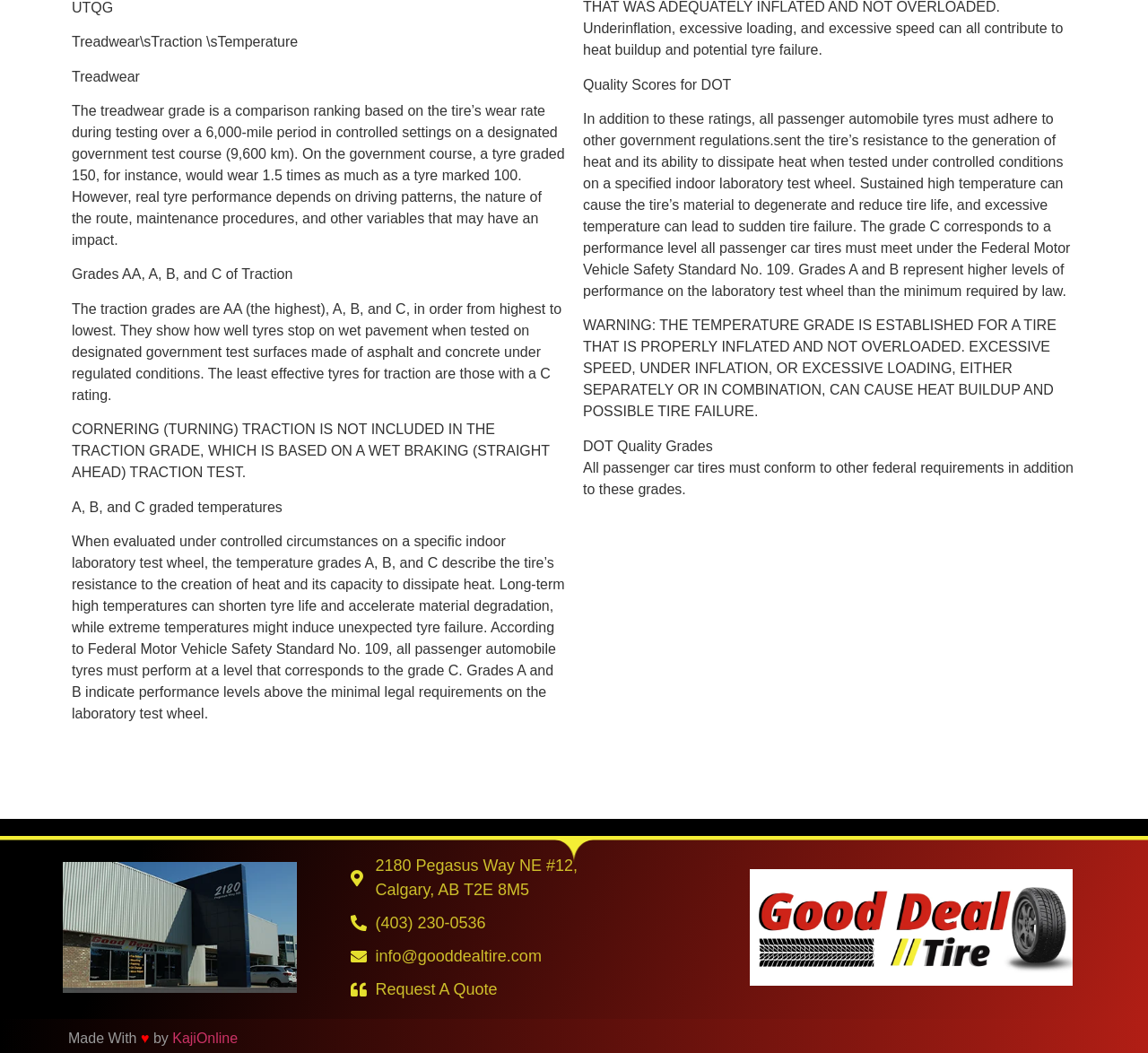Please answer the following question using a single word or phrase: What is the purpose of the treadwear grade?

Compare tire wear rate